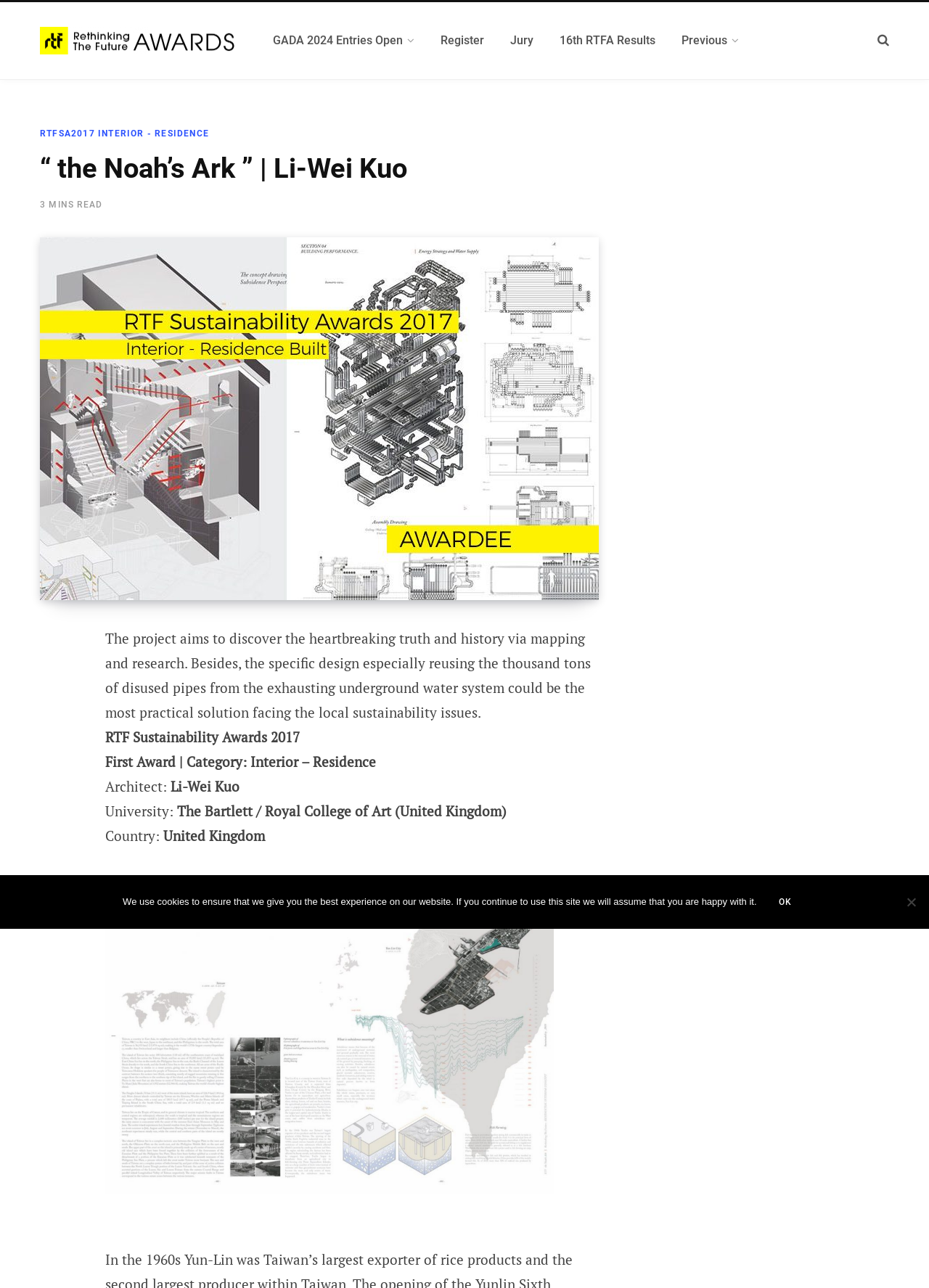What is the university of the architect?
Look at the image and answer with only one word or phrase.

The Bartlett / Royal College of Art